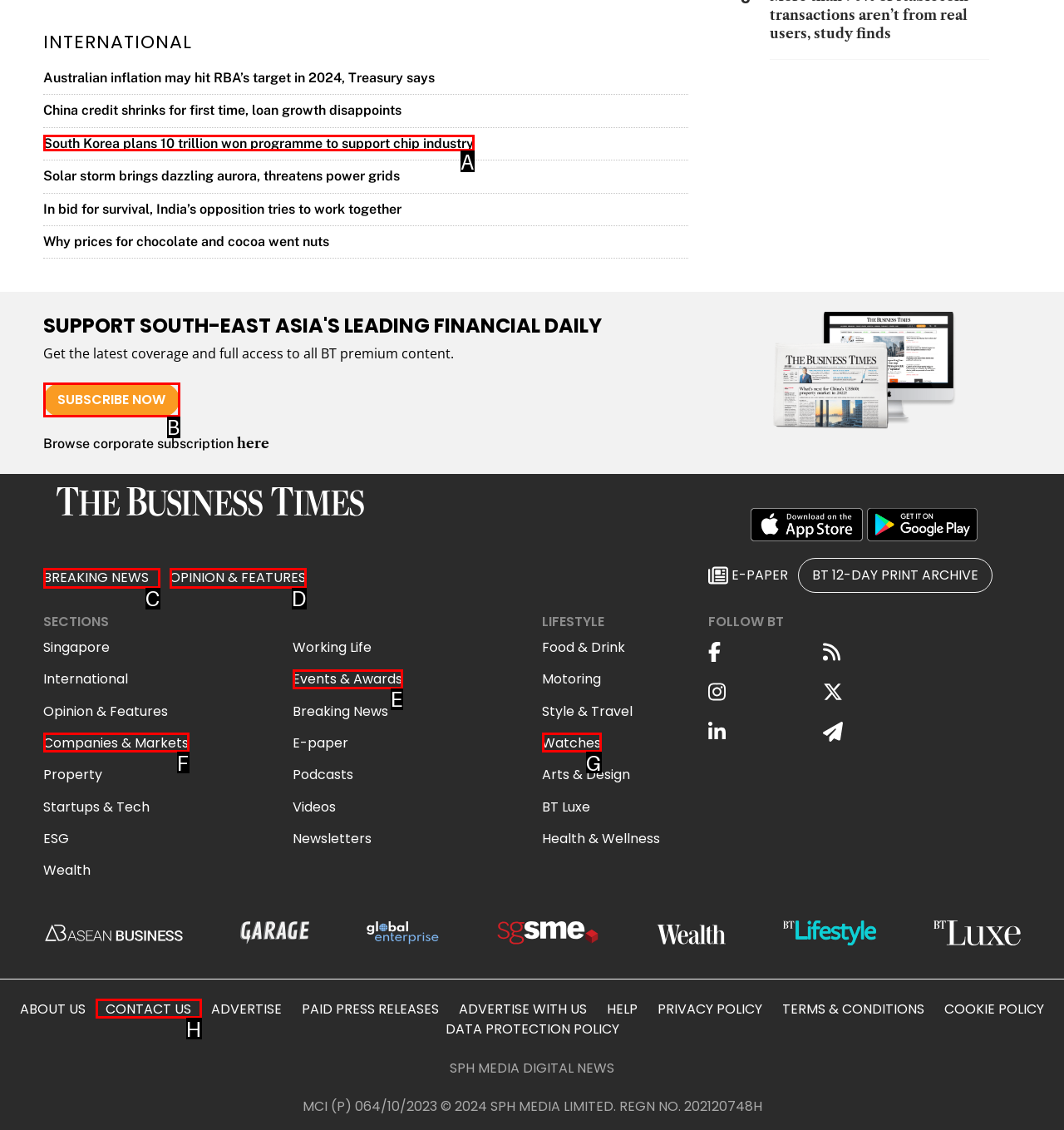Identify the appropriate lettered option to execute the following task: Click on the 'SUBSCRIBE NOW' button
Respond with the letter of the selected choice.

B